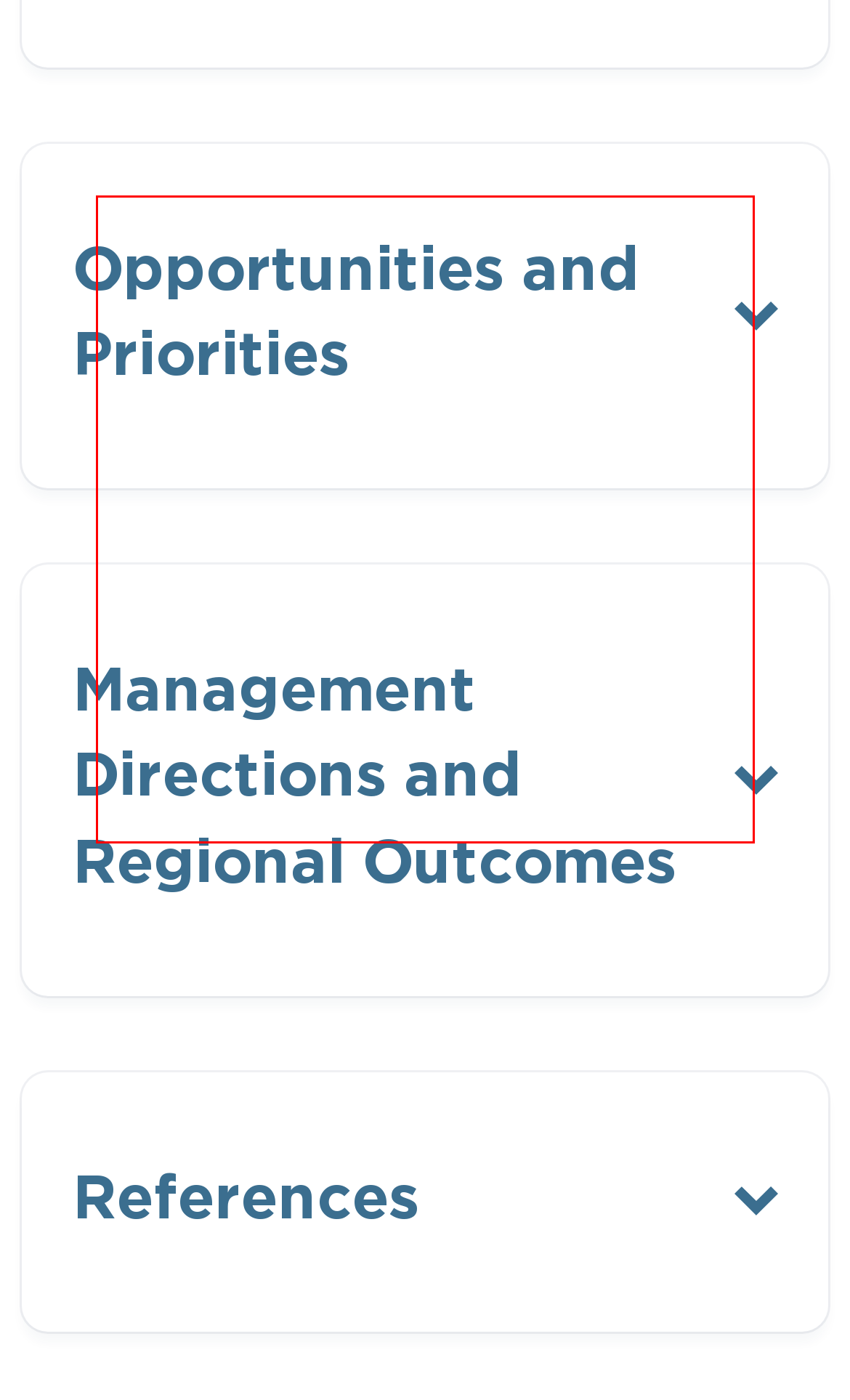Extract and provide the text found inside the red rectangle in the screenshot of the webpage.

The Latrobe local area is undergoing a major transformation as a result of economic transition and long-term plans to rehabilitate the Latrobe Valley’s coal mines. These changes will result in both challenges and opportunities for land, water, and biodiversity management.